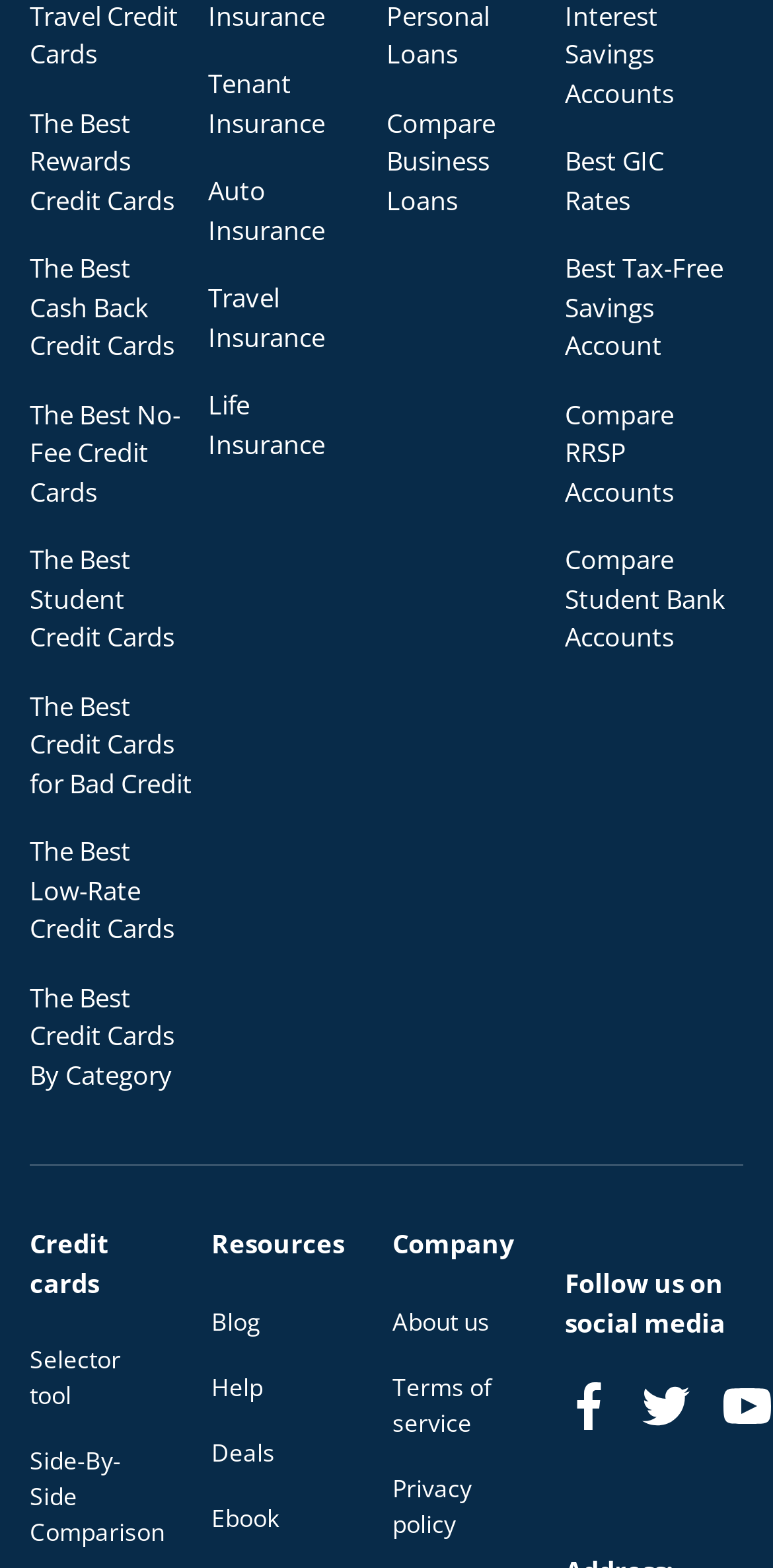Locate the bounding box coordinates of the element you need to click to accomplish the task described by this instruction: "Compare Business Loans".

[0.5, 0.066, 0.712, 0.14]